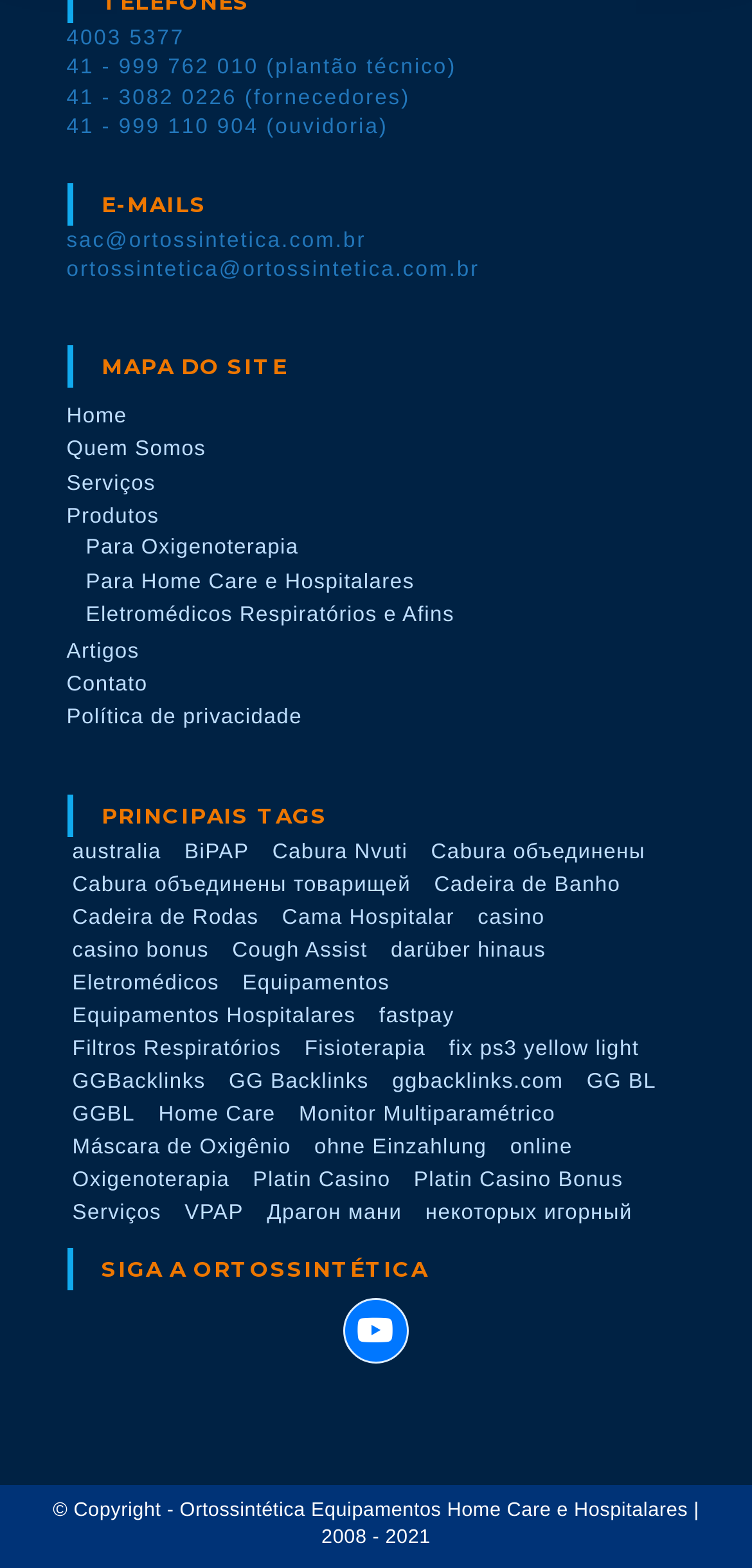Utilize the details in the image to give a detailed response to the question: How many phone numbers are listed?

I counted the number of StaticText elements that contain phone numbers, which are '41 - 999 762 010 (plantão técnico)', '41 - 3082 0226 (fornecedores)', and '41 - 999 110 904 (ouvidoria)'. There are 4 phone numbers in total.